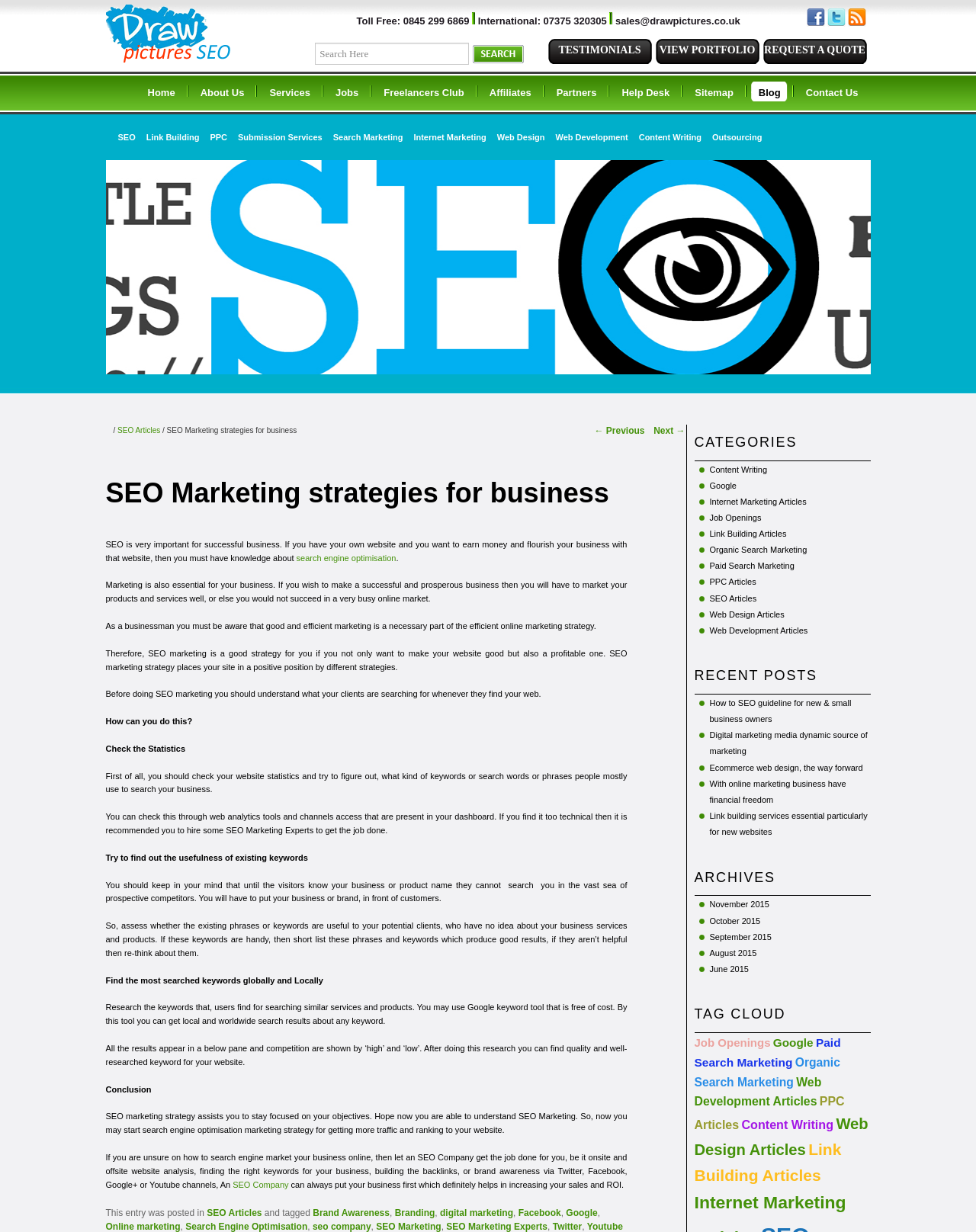Locate and extract the headline of this webpage.

SEO Marketing strategies for business